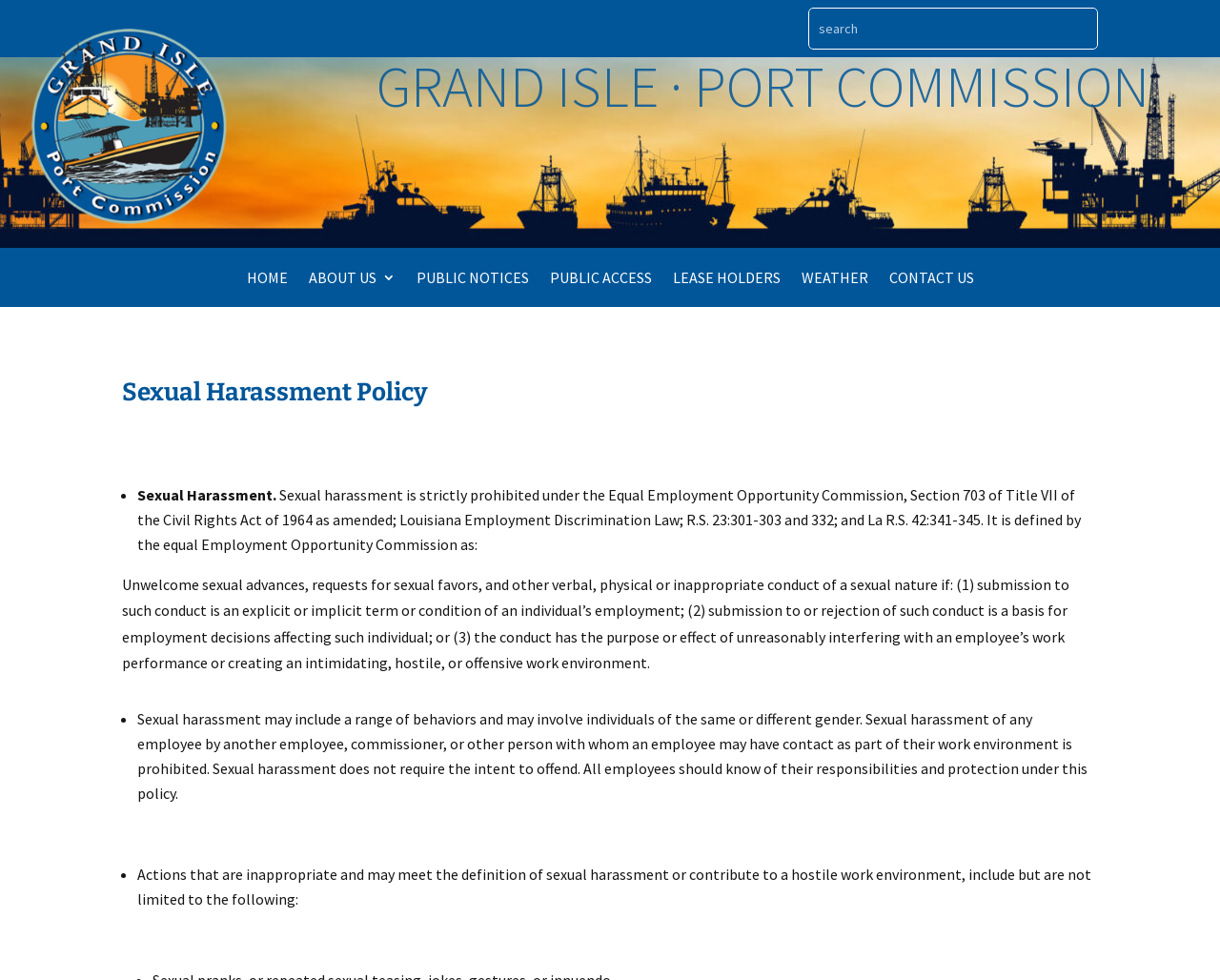Give a detailed account of the webpage's layout and content.

The webpage is about the Sexual Harassment Policy of the Grand Isle Port Commission. At the top left corner, there is the Grand Isle Port Commission logo. Next to it, there is a search bar. Below the logo, there is a heading that reads "GRAND ISLE · PORT COMMISSION". 

Underneath the heading, there is a navigation menu with links to different sections of the website, including "HOME", "ABOUT US 3", "PUBLIC NOTICES", "PUBLIC ACCESS", "LEASE HOLDERS", "WEATHER", and "CONTACT US". 

The main content of the webpage is divided into sections. The first section is headed by "Sexual Harassment Policy". Below the heading, there is a list of bullet points that define sexual harassment, including unwelcome sexual advances, requests for sexual favors, and other verbal, physical, or inappropriate conduct of a sexual nature. 

The list is followed by a paragraph that explains that sexual harassment may include a range of behaviors and may involve individuals of the same or different gender. Another list of bullet points follows, which provides examples of actions that are inappropriate and may meet the definition of sexual harassment or contribute to a hostile work environment.